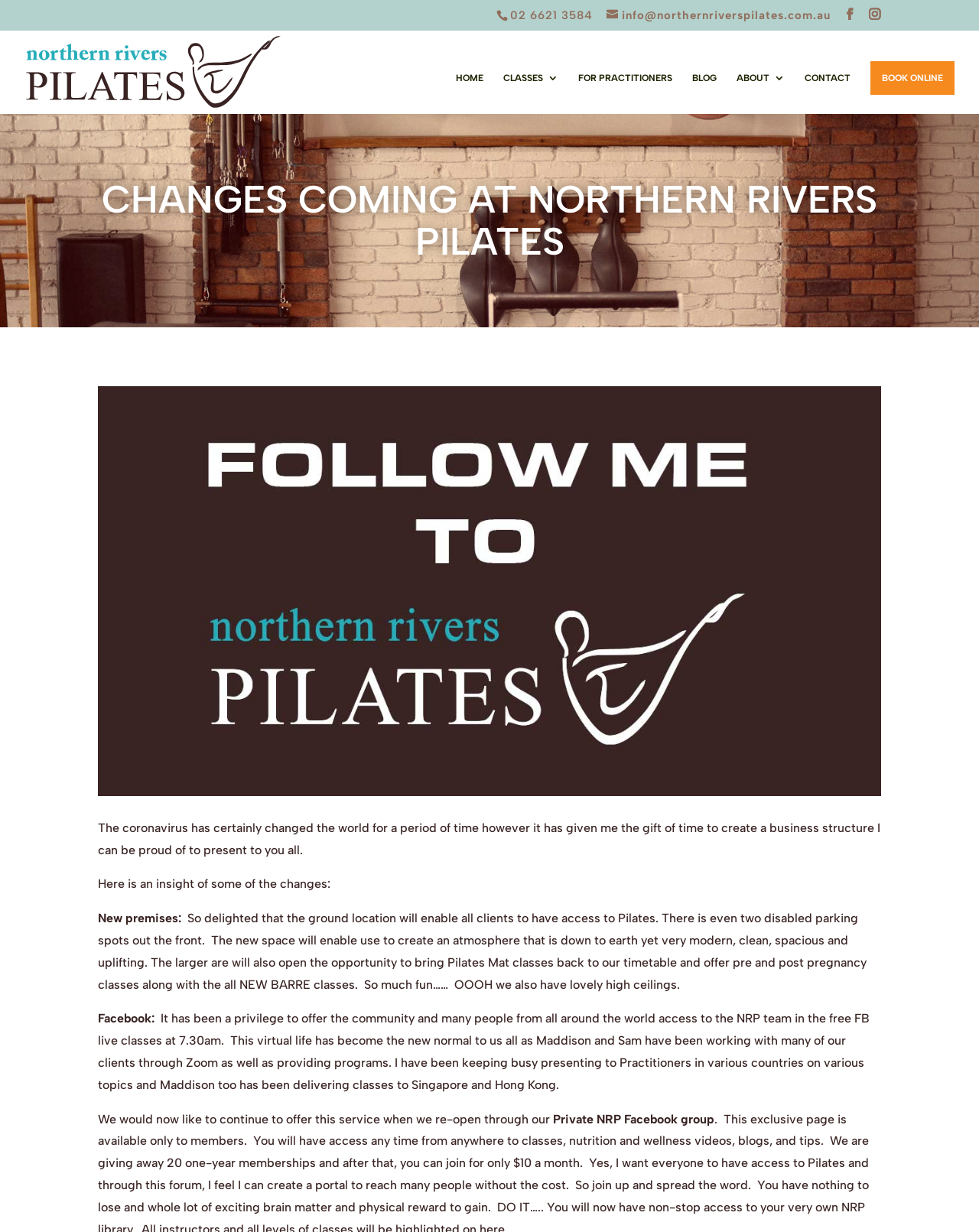What type of classes will be offered in the new space?
Please provide a detailed and thorough answer to the question.

I read the text in the StaticText element that mentions the new space, which says 'The larger are will also open the opportunity to bring Pilates Mat classes back to our timetable and offer pre and post pregnancy classes along with the all NEW BARRE classes.' This suggests that the new space will offer Pilates Mat classes, pre and post pregnancy classes, and BARRE classes.